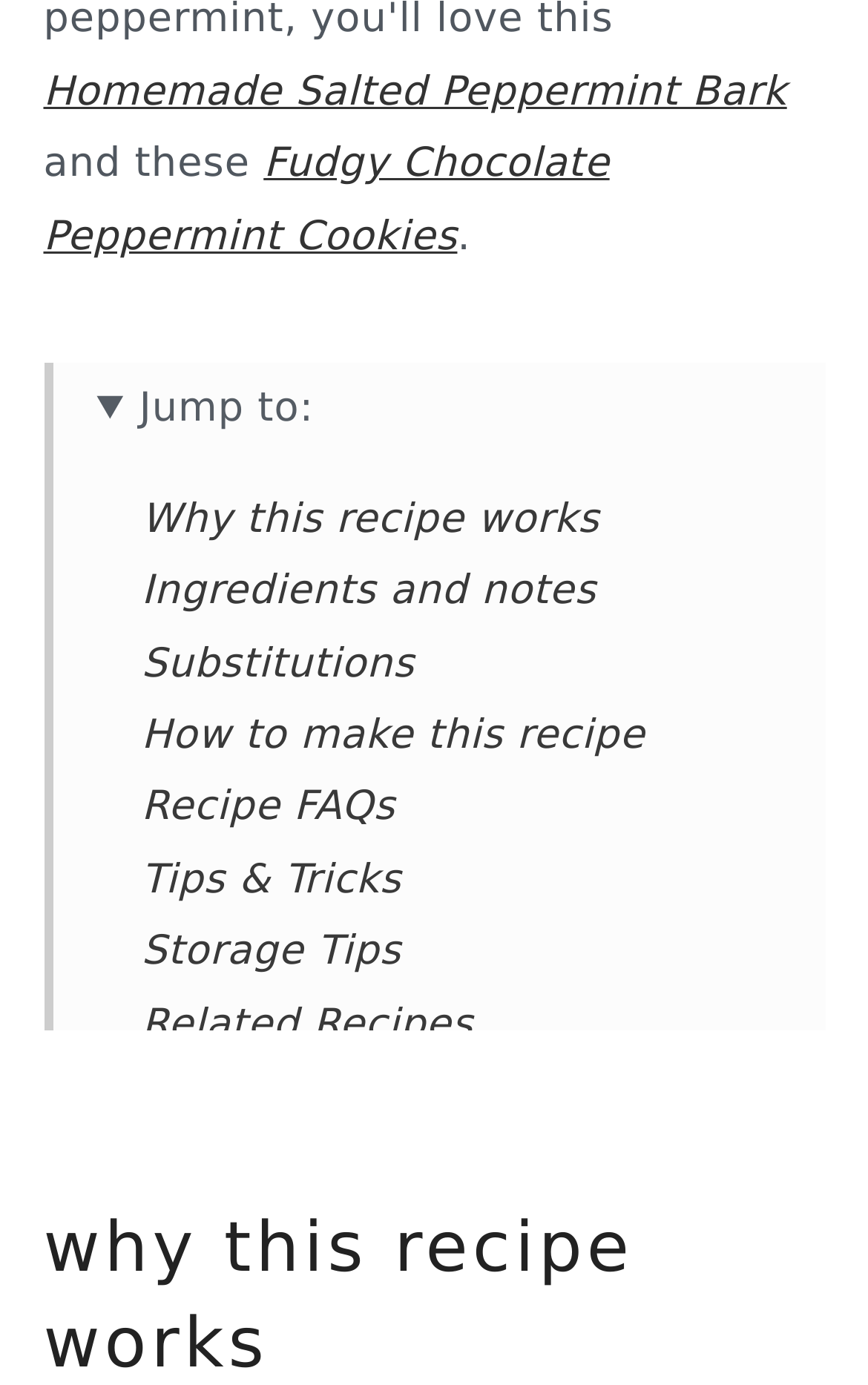Please provide a comprehensive response to the question based on the details in the image: How many links are under 'Jump to:'?

Under the 'Jump to:' section, there are 9 links which are 'Why this recipe works', 'Ingredients and notes', 'Substitutions', 'How to make this recipe', 'Recipe FAQs', 'Tips & Tricks', 'Storage Tips', 'Related Recipes', and 'Recipe'.